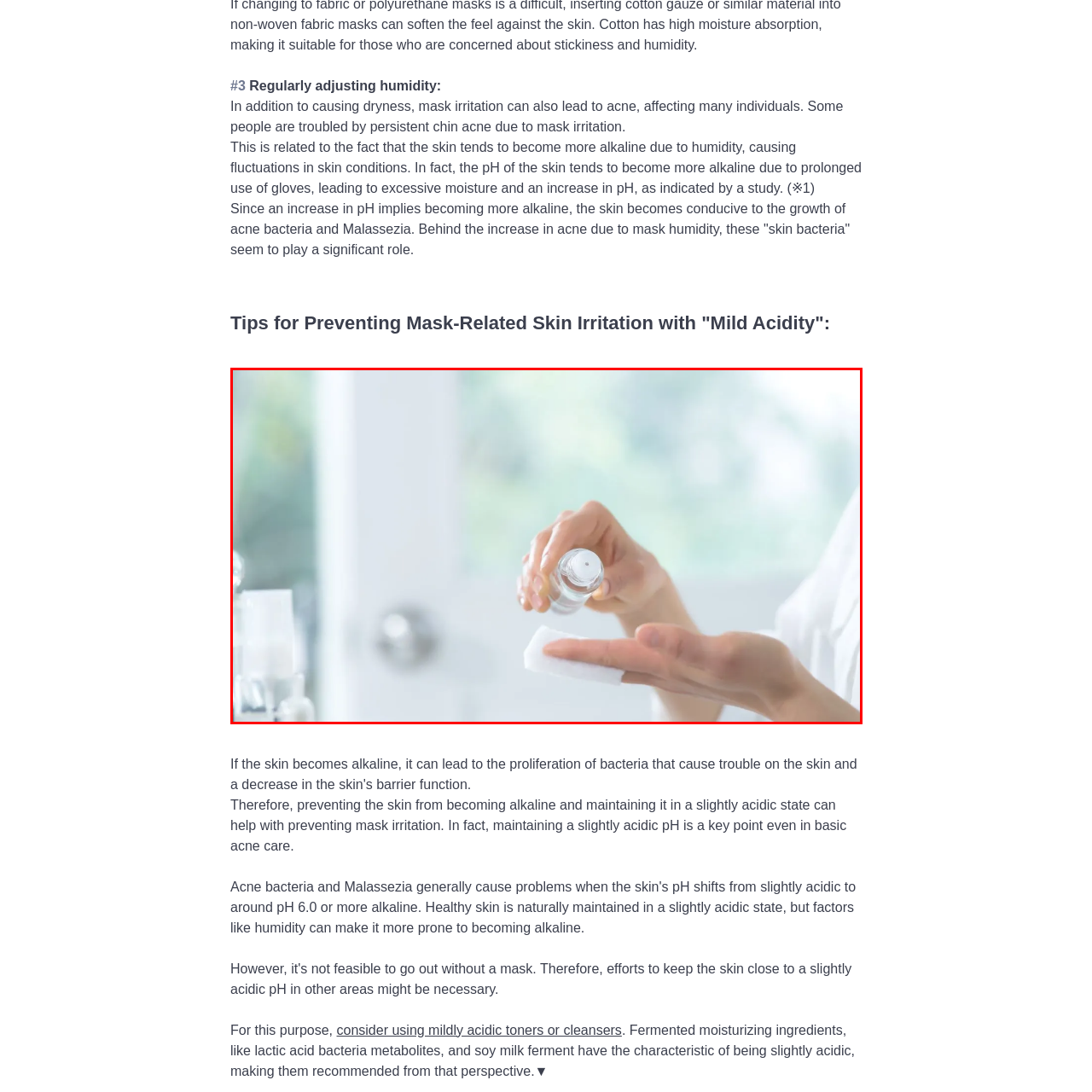What is the purpose of the skin care product?
Pay attention to the section of the image highlighted by the red bounding box and provide a comprehensive answer to the question.

The skin care product is used to prevent skin irritation caused by mask-wearing, and its mildly acidic properties help in maintaining skin health by managing its pH level, thereby combating mask-related skin issues such as acne and irritation.